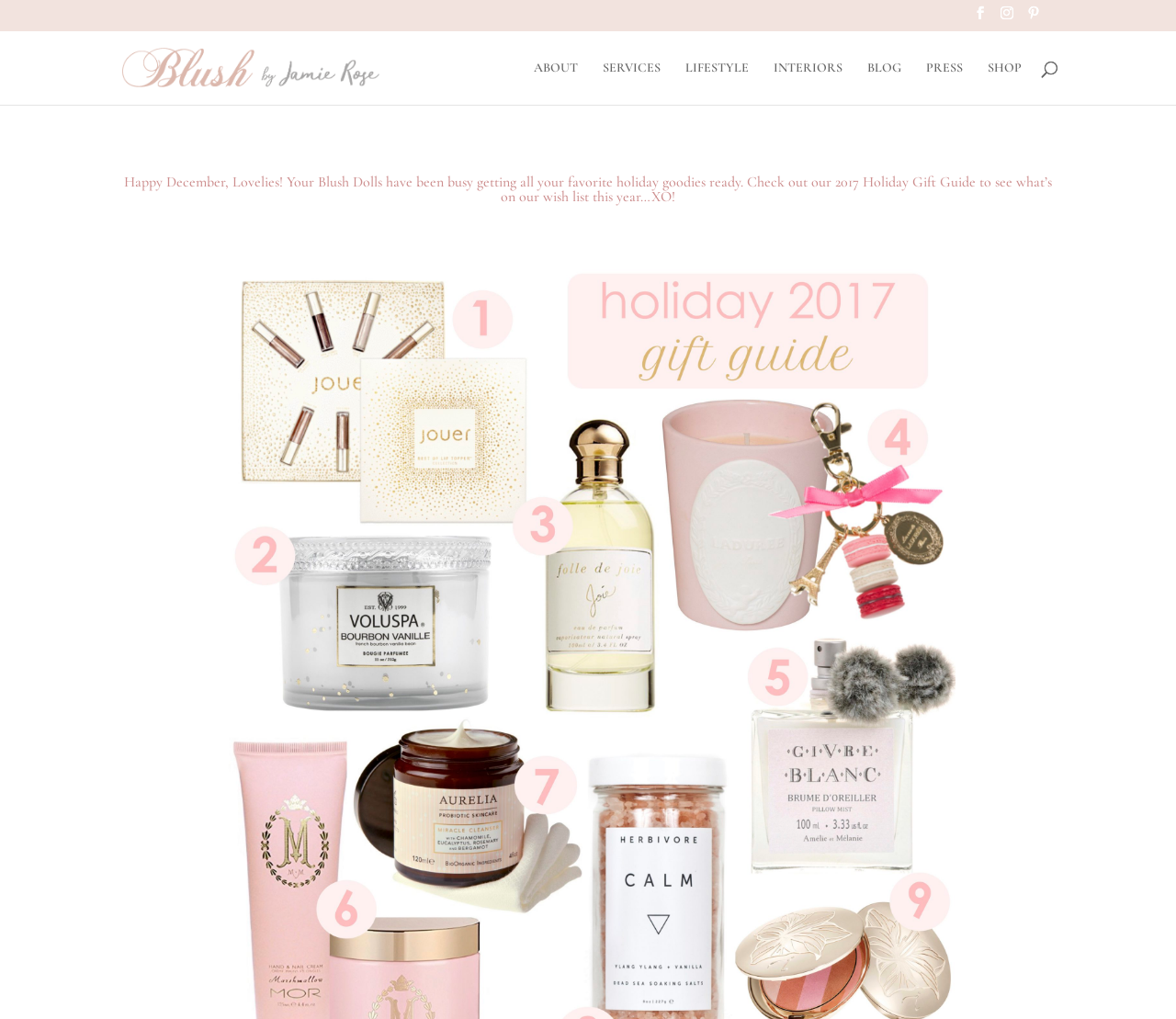Please provide a comprehensive response to the question below by analyzing the image: 
What is the tone of the holiday gift guide?

I inferred the tone of the holiday gift guide by looking at the heading element with the text 'Happy December, Lovelies! ...XO!' which suggests a friendly and informal tone.